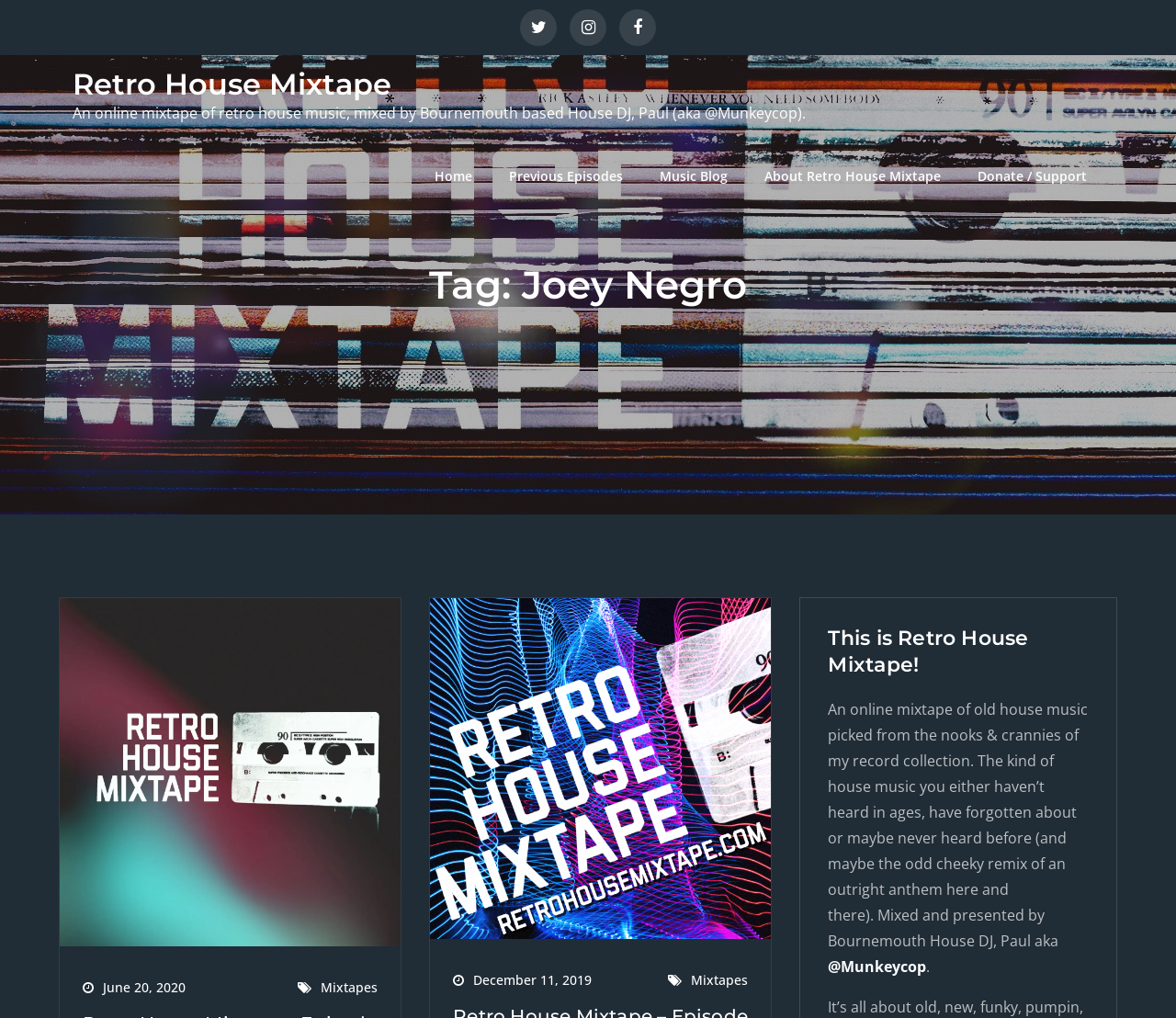Locate the bounding box coordinates of the clickable part needed for the task: "Read the post from June 20, 2020".

[0.07, 0.957, 0.158, 0.983]